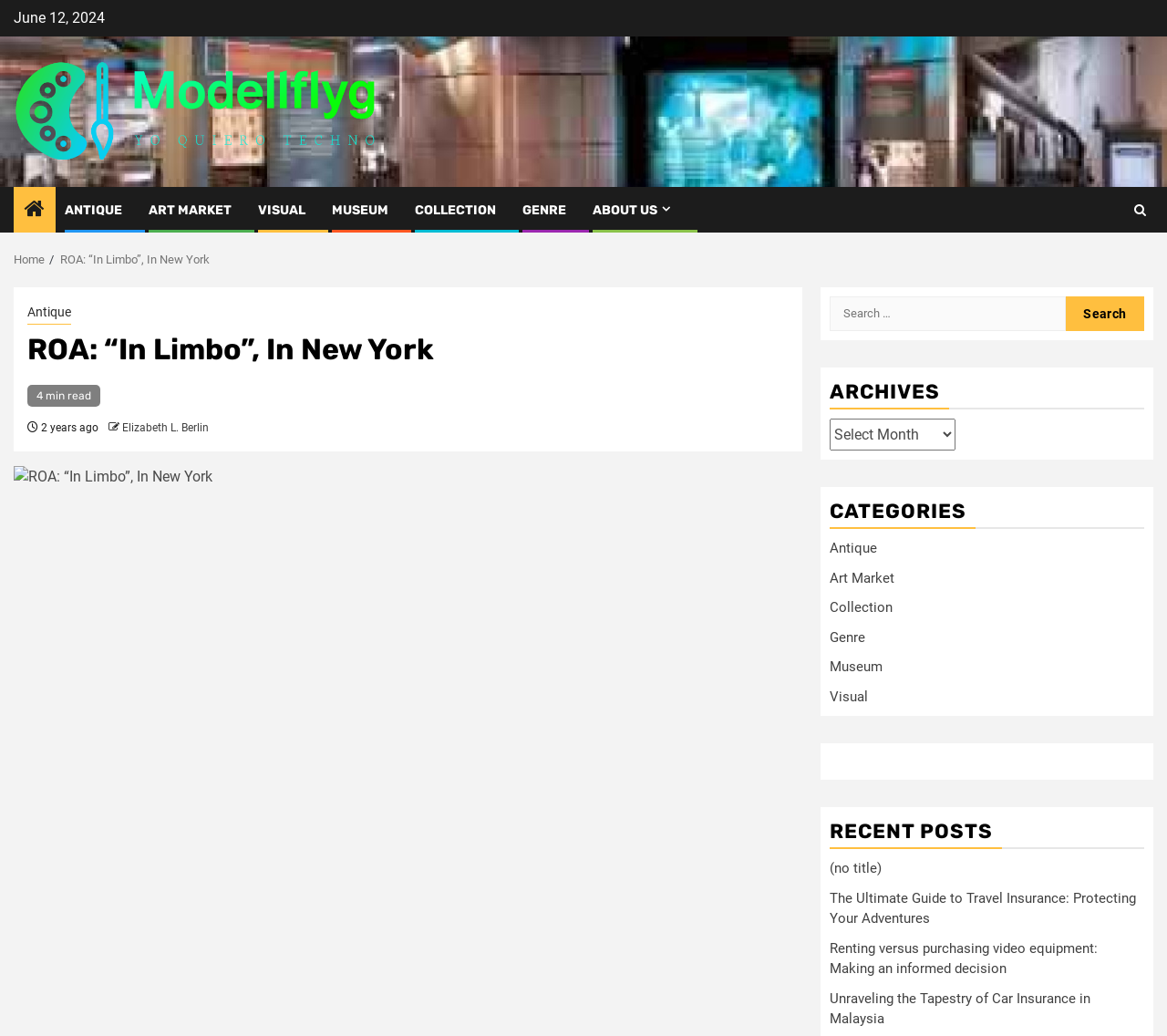Please find and generate the text of the main header of the webpage.

ROA: “In Limbo”, In New York